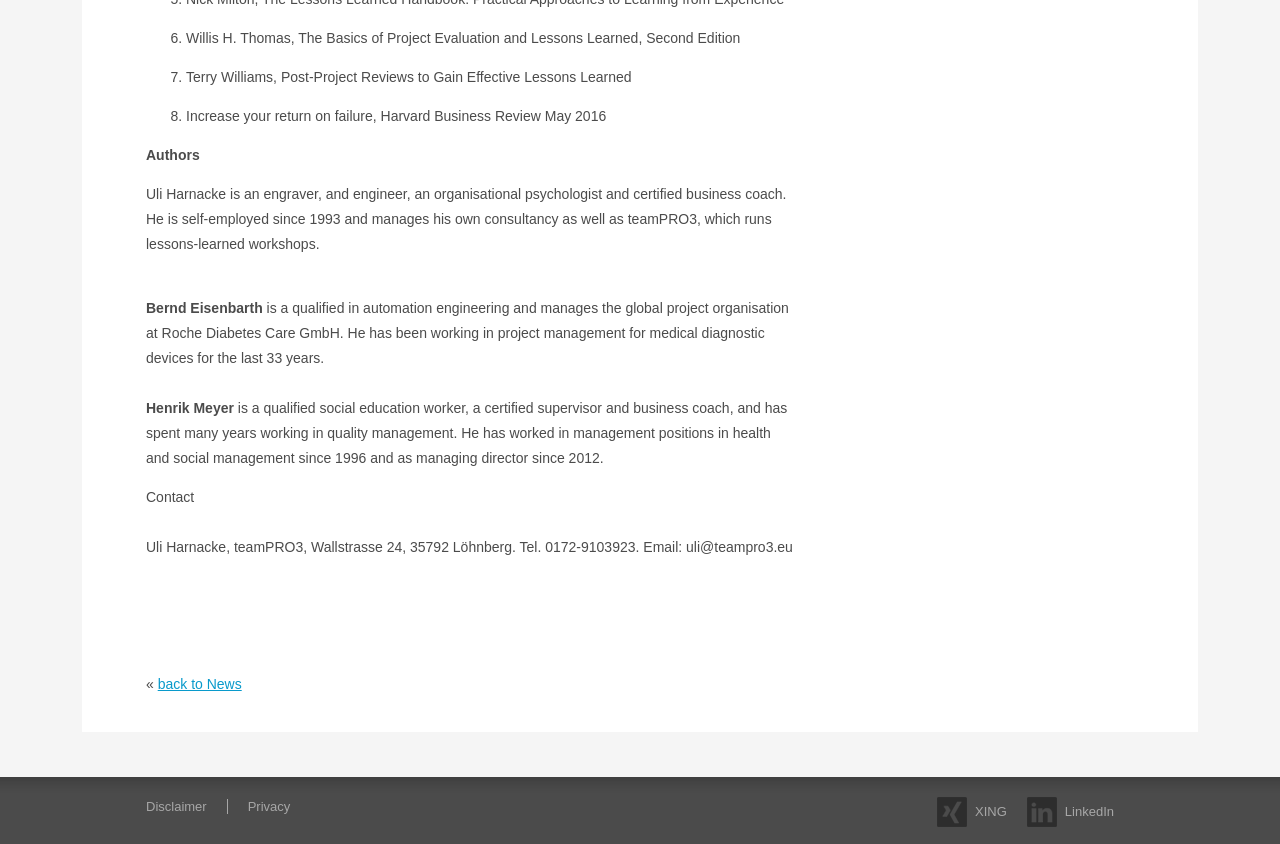How many authors are mentioned on the webpage?
Using the image as a reference, give a one-word or short phrase answer.

3